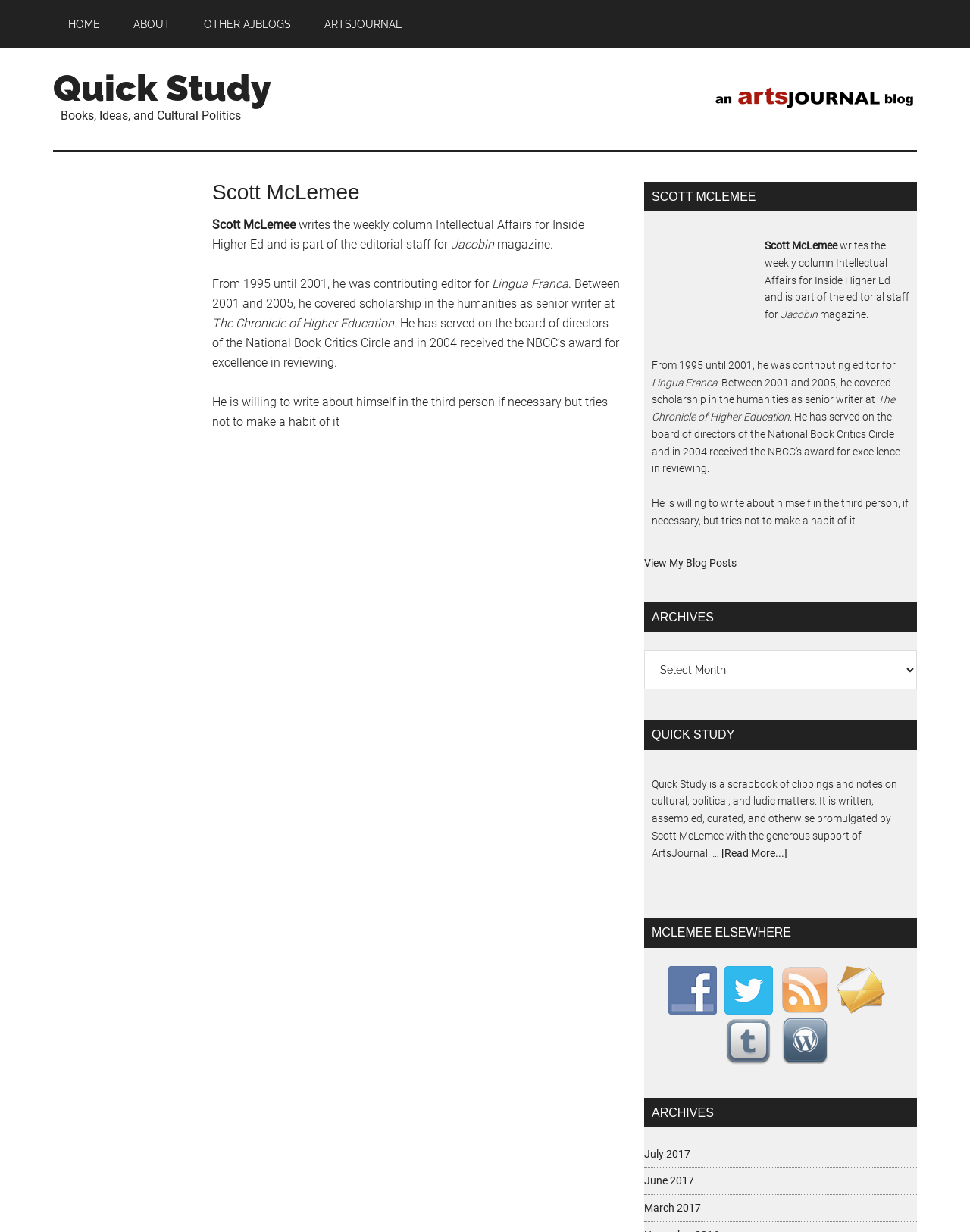Identify the bounding box coordinates for the element you need to click to achieve the following task: "Read more about Quick Study". The coordinates must be four float values ranging from 0 to 1, formatted as [left, top, right, bottom].

[0.744, 0.687, 0.812, 0.697]